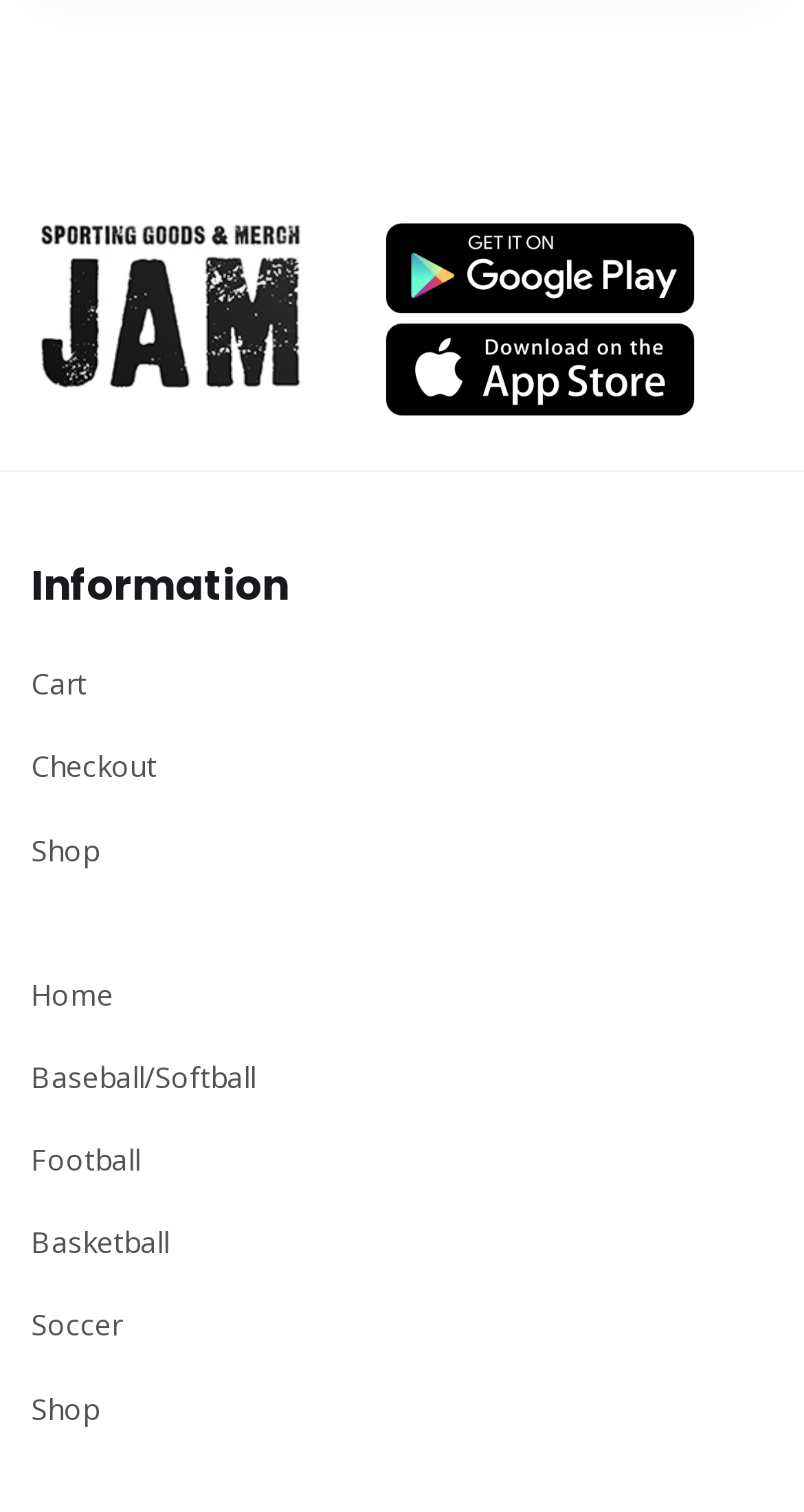Identify the bounding box coordinates of the clickable region to carry out the given instruction: "Browse soccer products".

[0.038, 0.863, 0.151, 0.889]